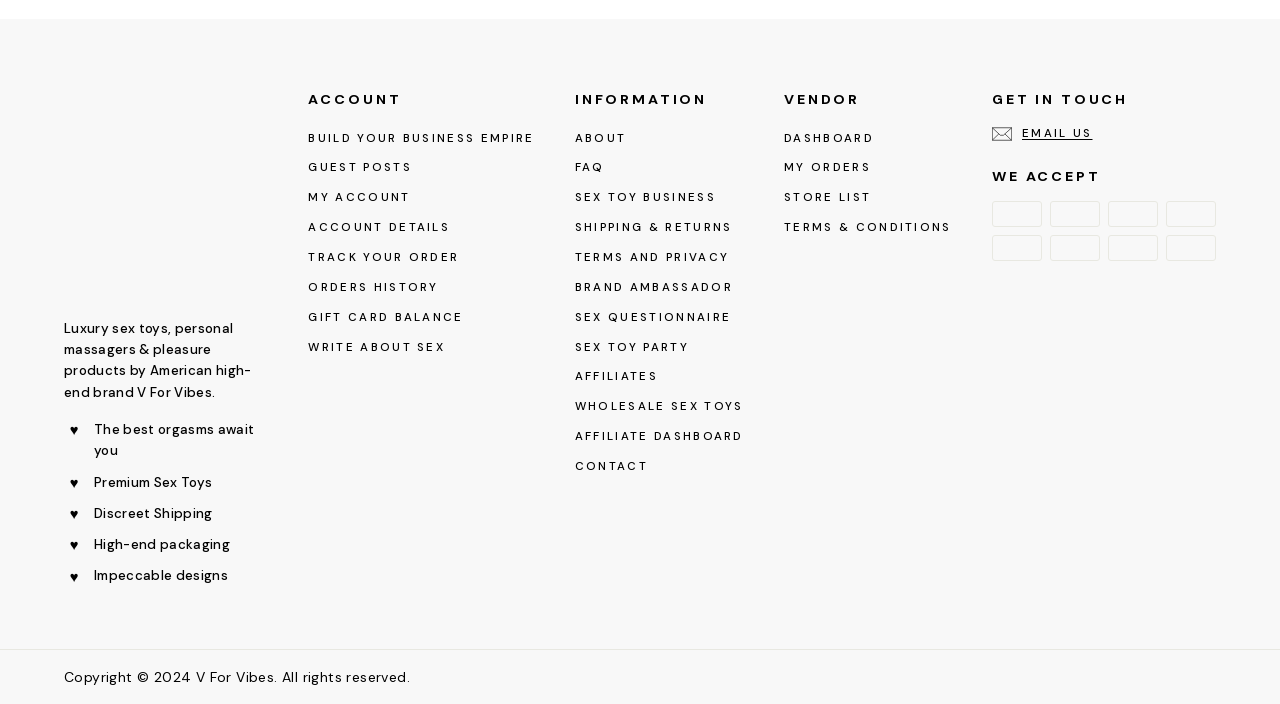Please identify the coordinates of the bounding box for the clickable region that will accomplish this instruction: "View ACCOUNT details".

[0.241, 0.303, 0.352, 0.345]